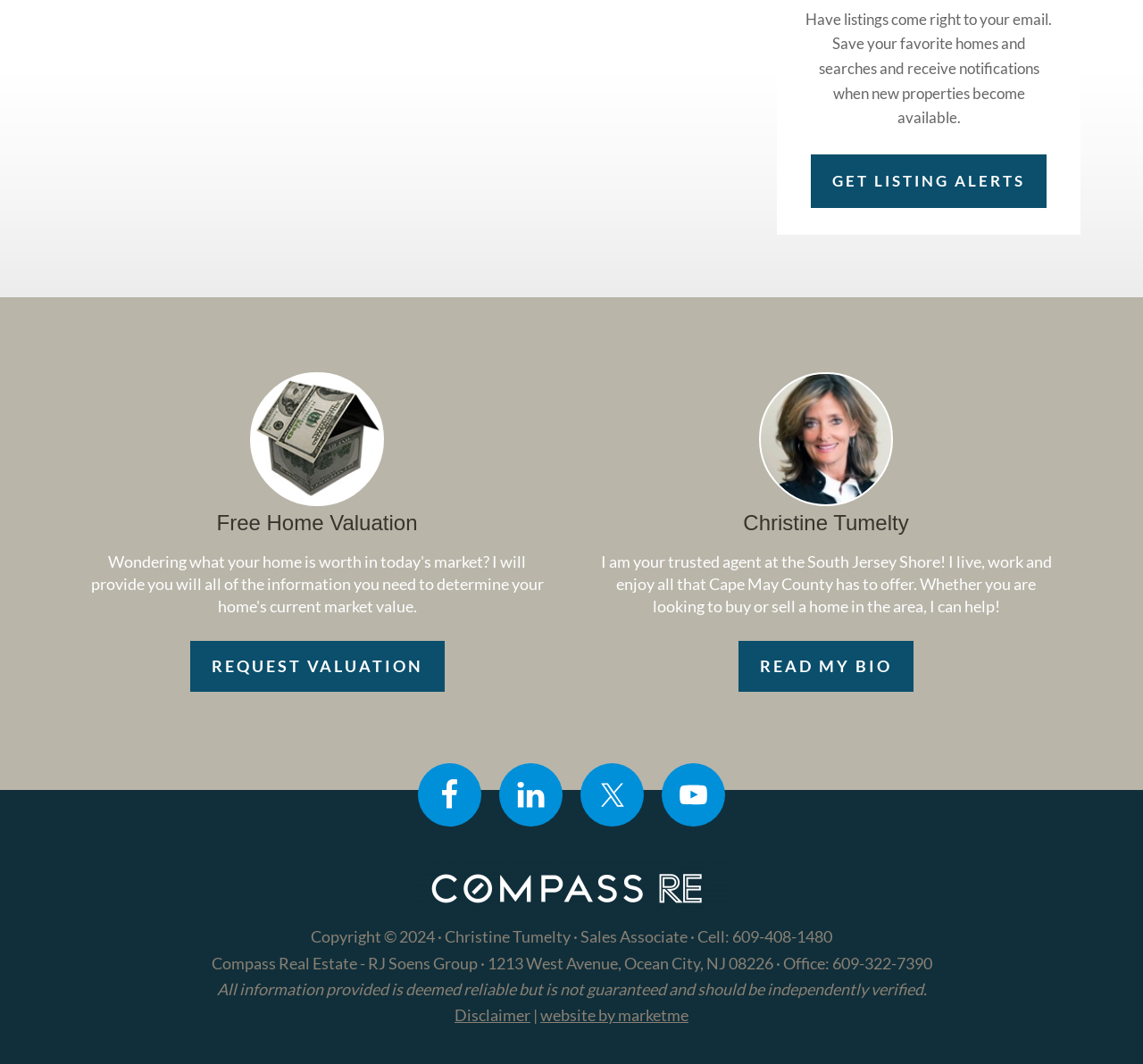Please find the bounding box coordinates of the element that you should click to achieve the following instruction: "Request valuation". The coordinates should be presented as four float numbers between 0 and 1: [left, top, right, bottom].

[0.166, 0.602, 0.389, 0.65]